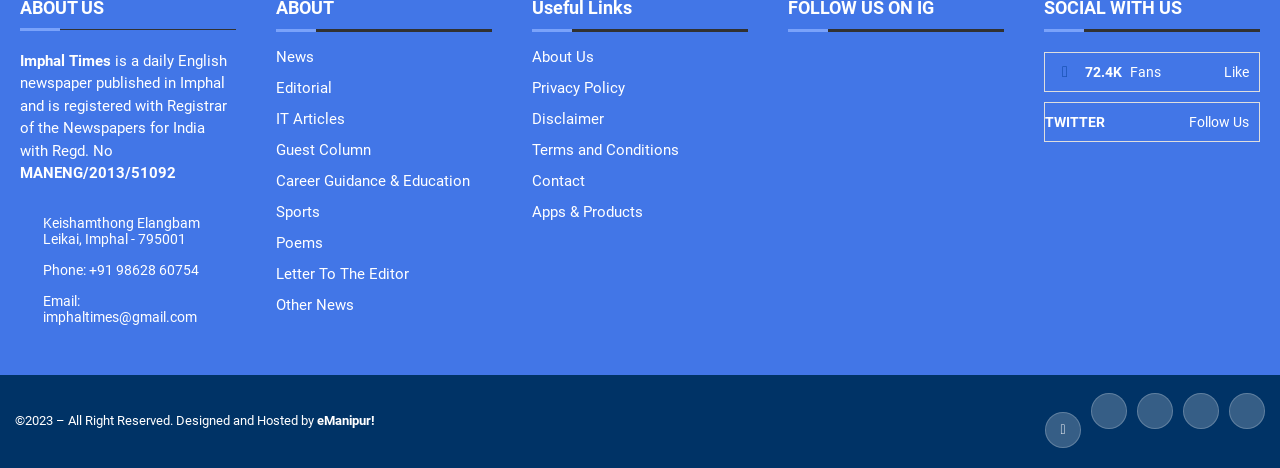Using the description: "Career Guidance & Education", determine the UI element's bounding box coordinates. Ensure the coordinates are in the format of four float numbers between 0 and 1, i.e., [left, top, right, bottom].

[0.216, 0.364, 0.367, 0.409]